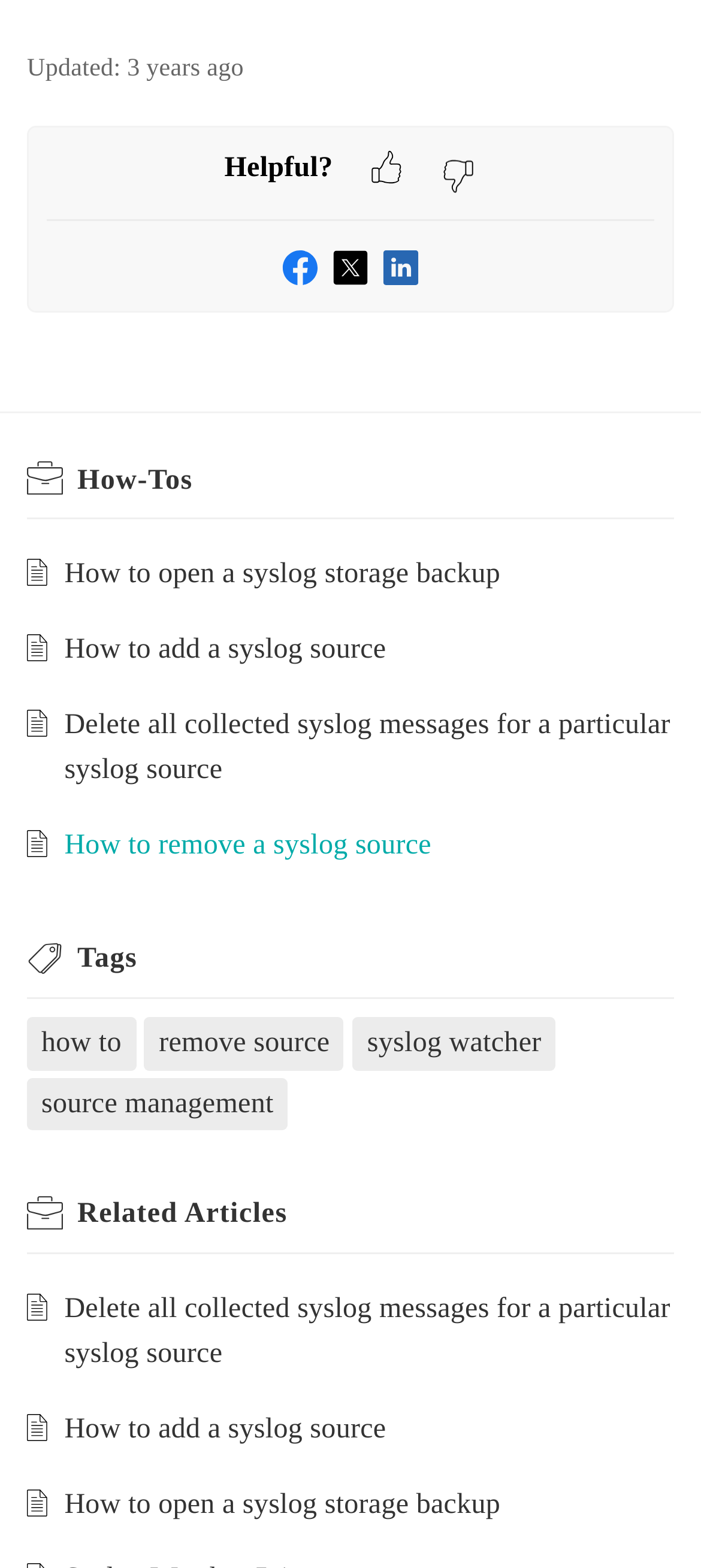Locate the bounding box coordinates of the UI element described by: "title="Facebook"". The bounding box coordinates should consist of four float numbers between 0 and 1, i.e., [left, top, right, bottom].

[0.403, 0.162, 0.454, 0.182]